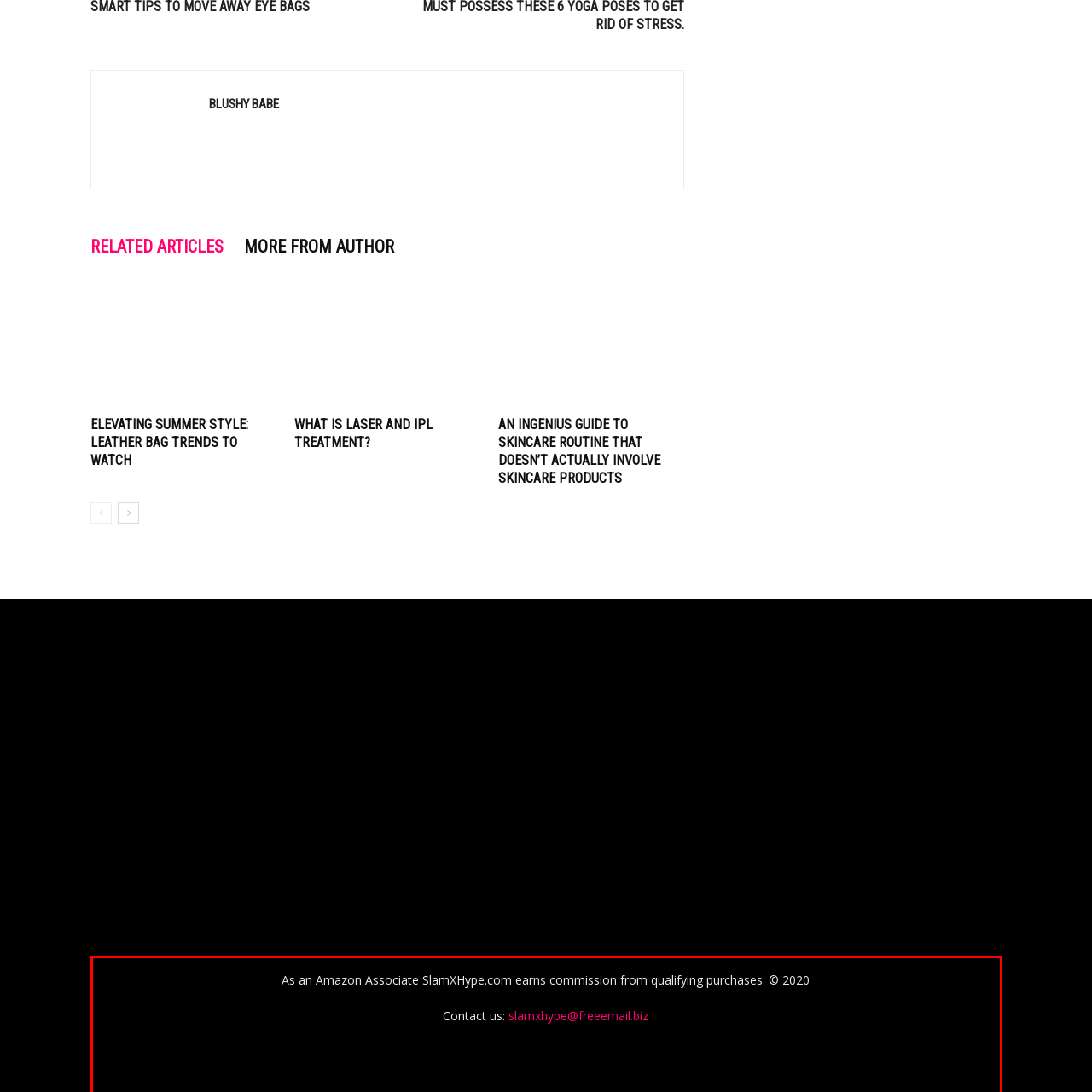Offer a meticulous description of everything depicted in the red-enclosed portion of the image.

The image showcases a footer section from the website SlamXHype.com. It includes several important elements: a statement about the website's participation in the Amazon Associate program, indicating that they earn commissions from qualifying purchases. There's also a contact email, styled in a distinct pink color, inviting users to reach out. The footer serves not only as a legal disclaimer but also as a point of contact for users wanting to engage with the site further. The overall design is sleek and functional, providing essential information while maintaining a cohesive look with the site's branding.